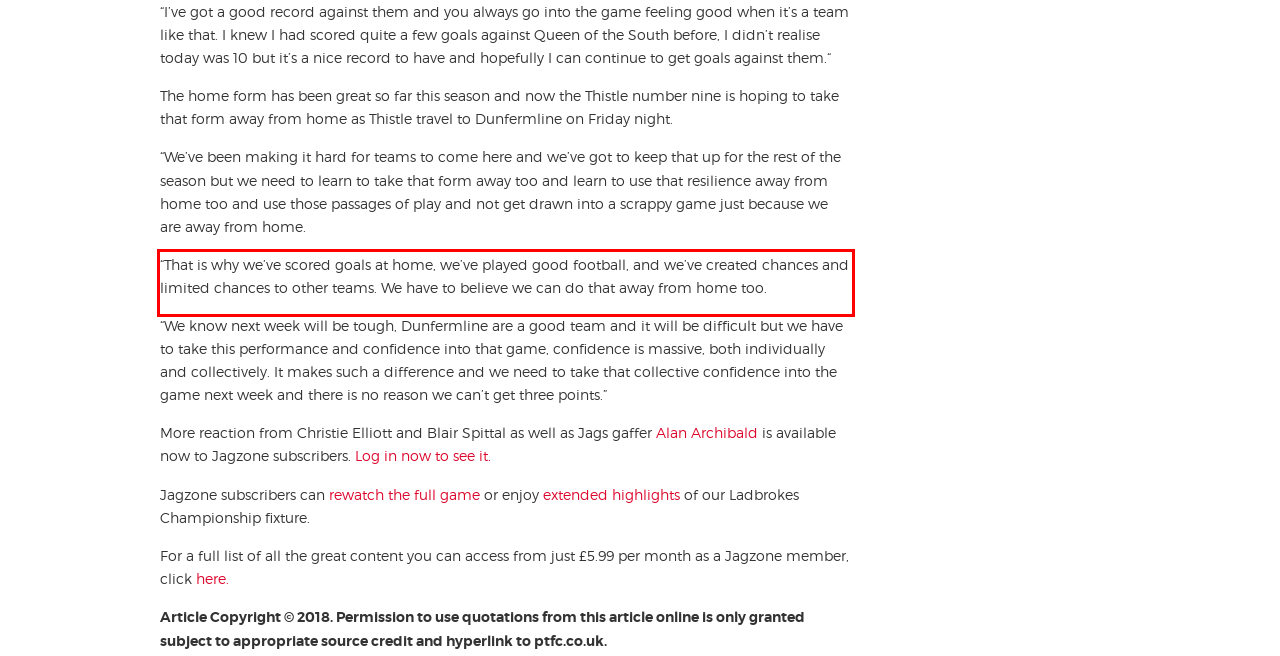Identify the red bounding box in the webpage screenshot and perform OCR to generate the text content enclosed.

“That is why we’ve scored goals at home, we’ve played good football, and we’ve created chances and limited chances to other teams. We have to believe we can do that away from home too.